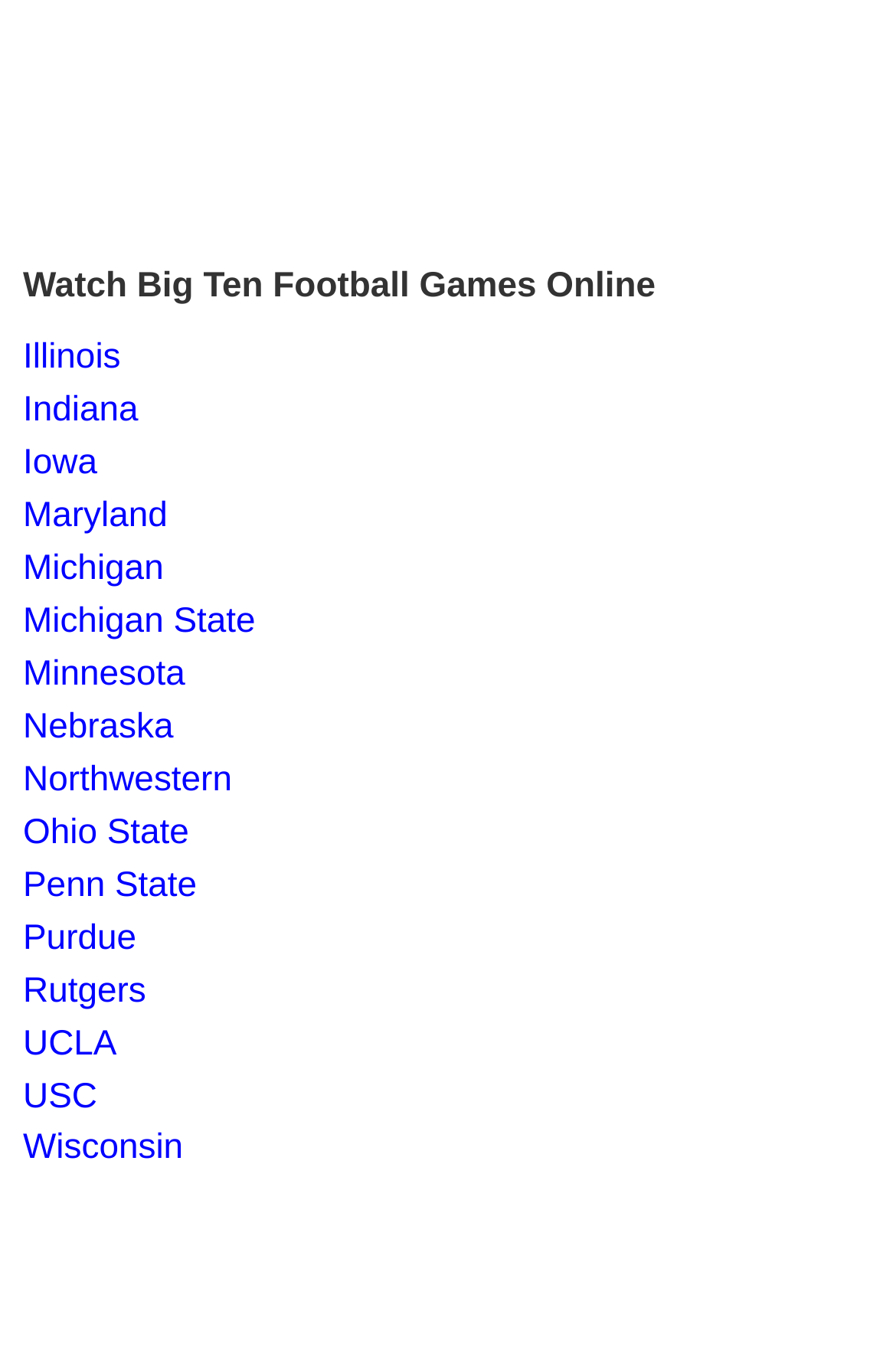Is UCLA a Big Ten team?
Refer to the image and respond with a one-word or short-phrase answer.

No